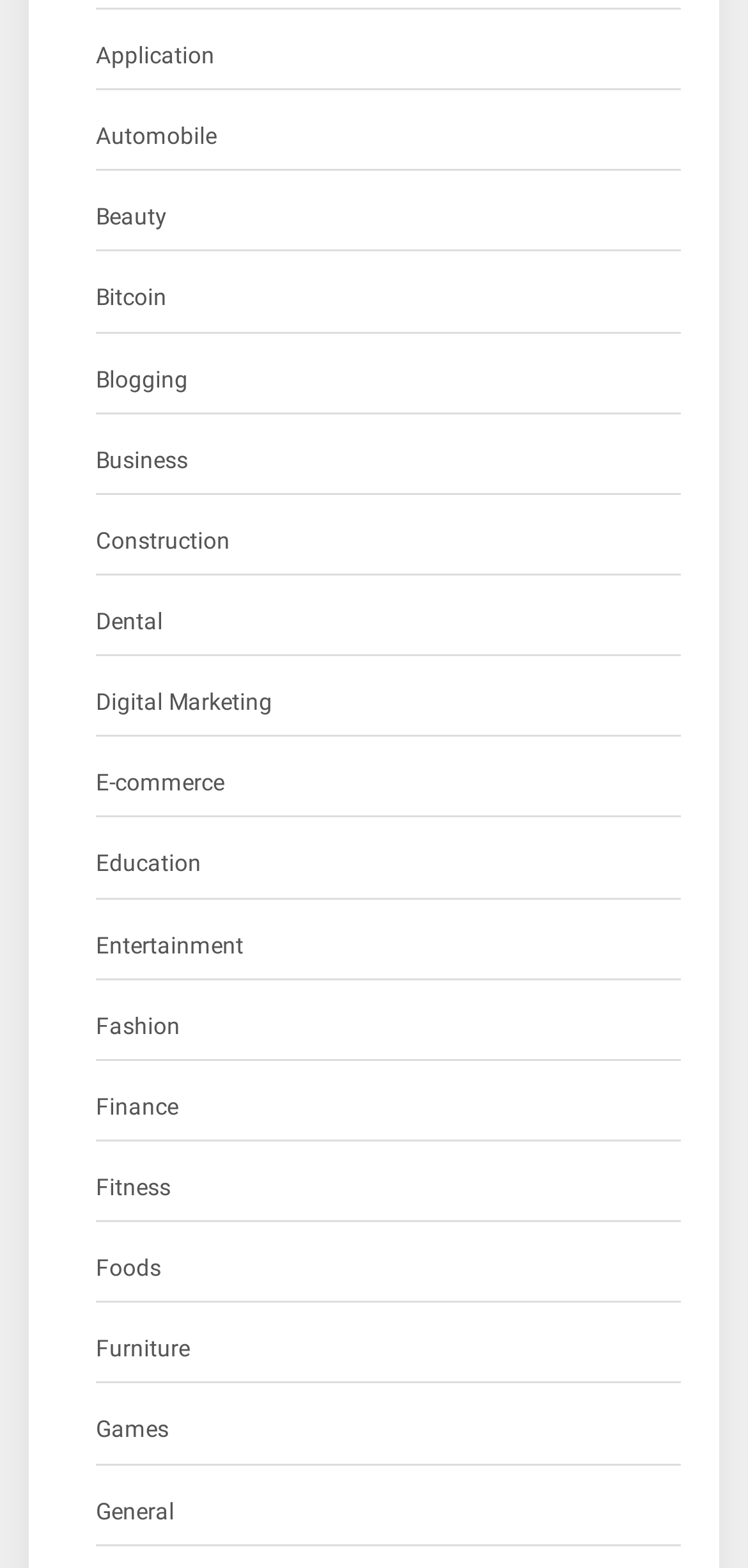Provide the bounding box coordinates of the section that needs to be clicked to accomplish the following instruction: "View Beauty."

[0.128, 0.126, 0.223, 0.152]